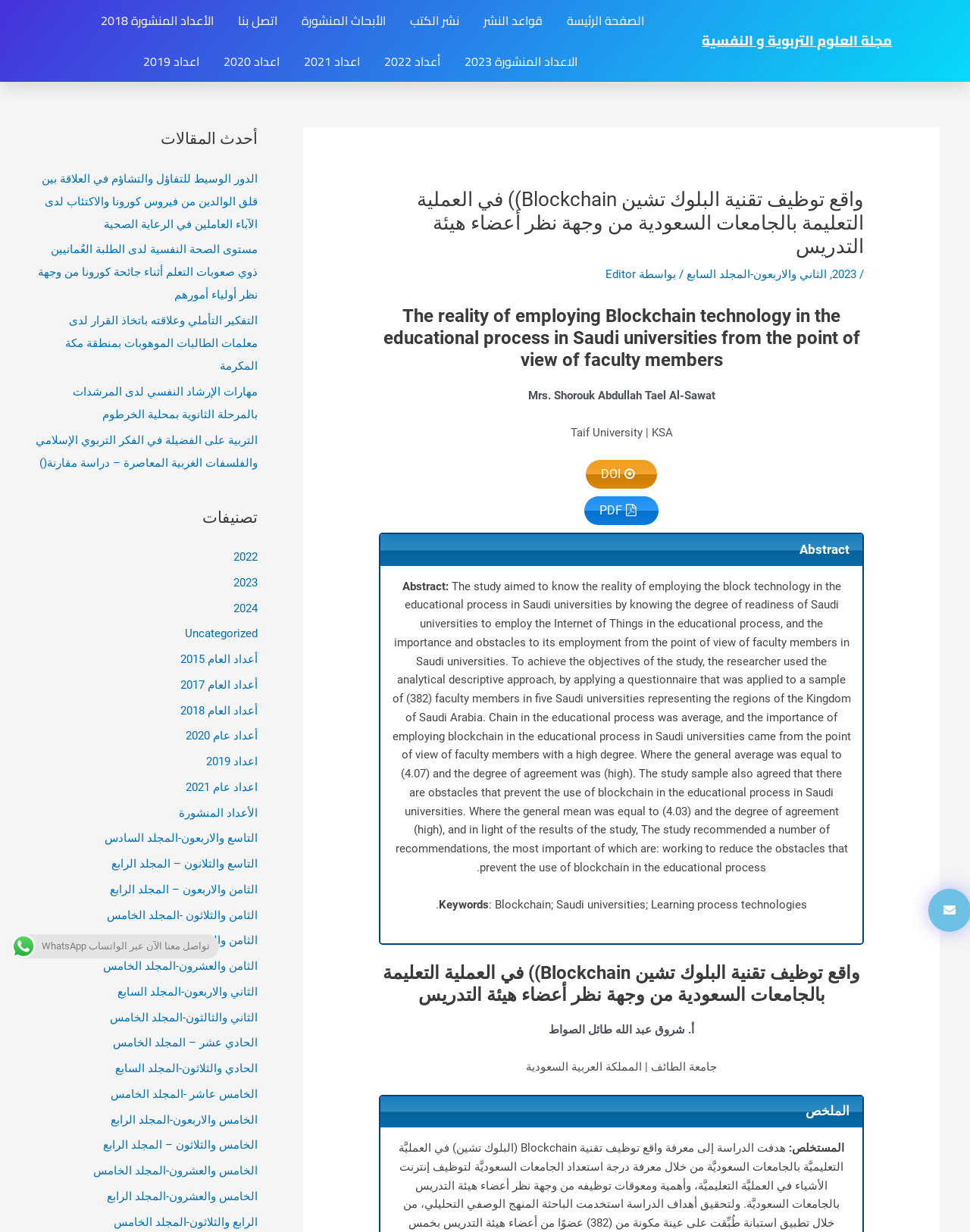Locate the bounding box coordinates of the item that should be clicked to fulfill the instruction: "Contact us through WhatsApp".

[0.043, 0.763, 0.216, 0.772]